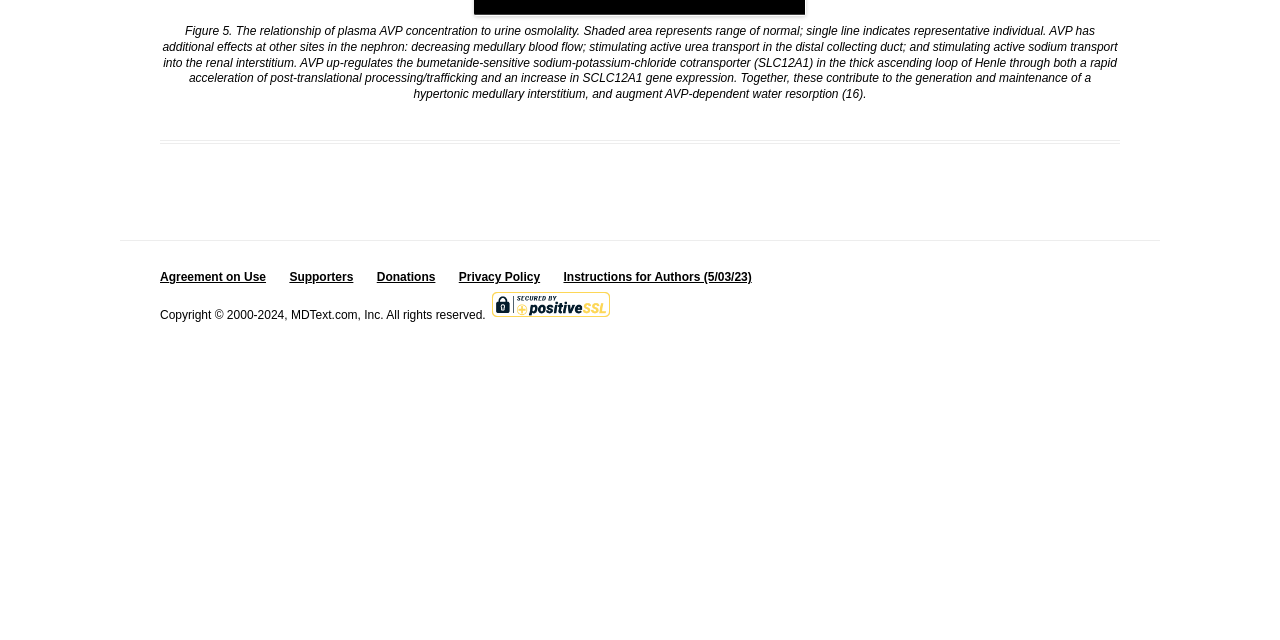Determine the bounding box coordinates (top-left x, top-left y, bottom-right x, bottom-right y) of the UI element described in the following text: Instructions for Authors (5/03/23)

[0.44, 0.422, 0.587, 0.444]